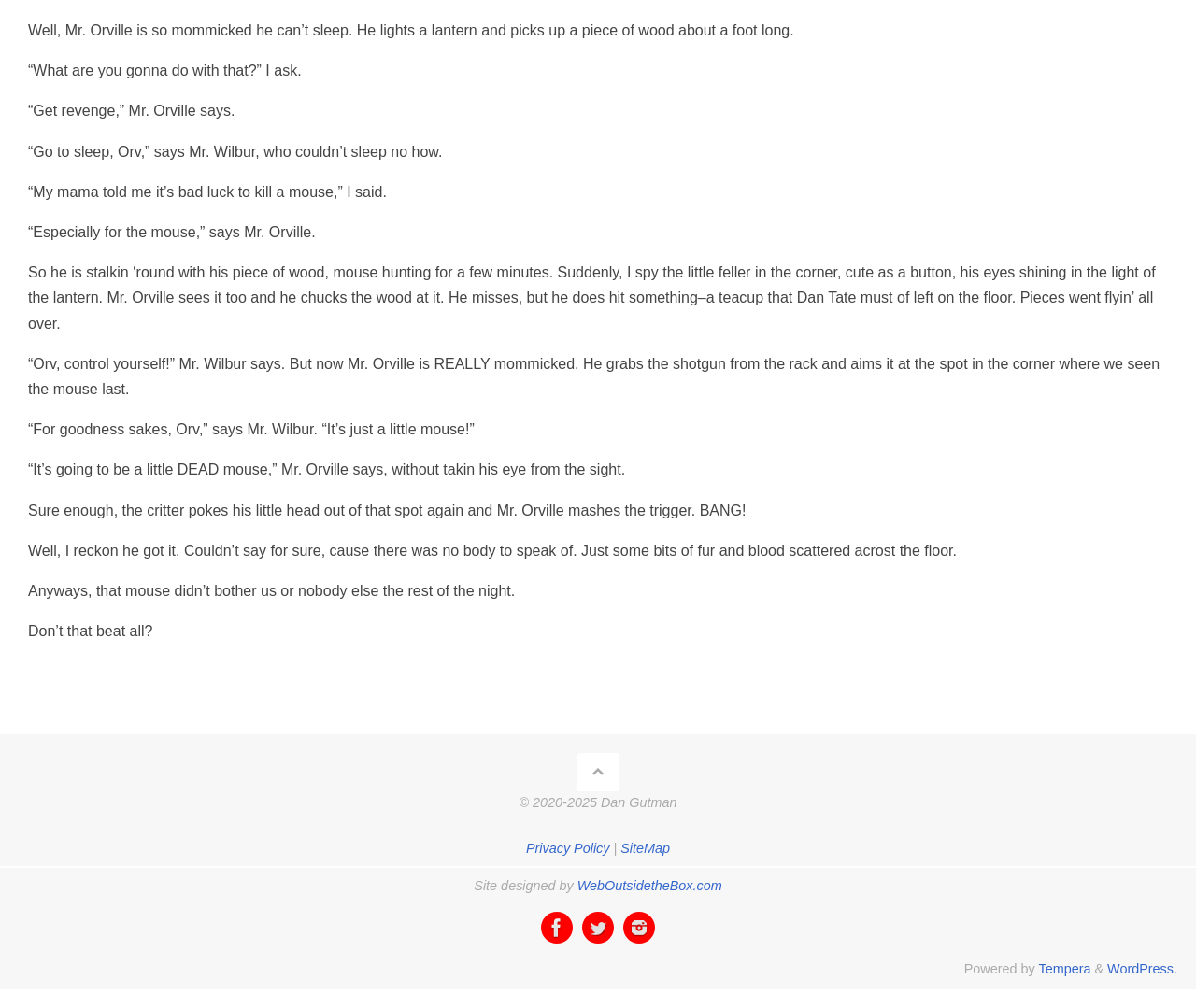Determine the bounding box coordinates for the region that must be clicked to execute the following instruction: "Go to the 'Facebook' page".

[0.452, 0.904, 0.479, 0.936]